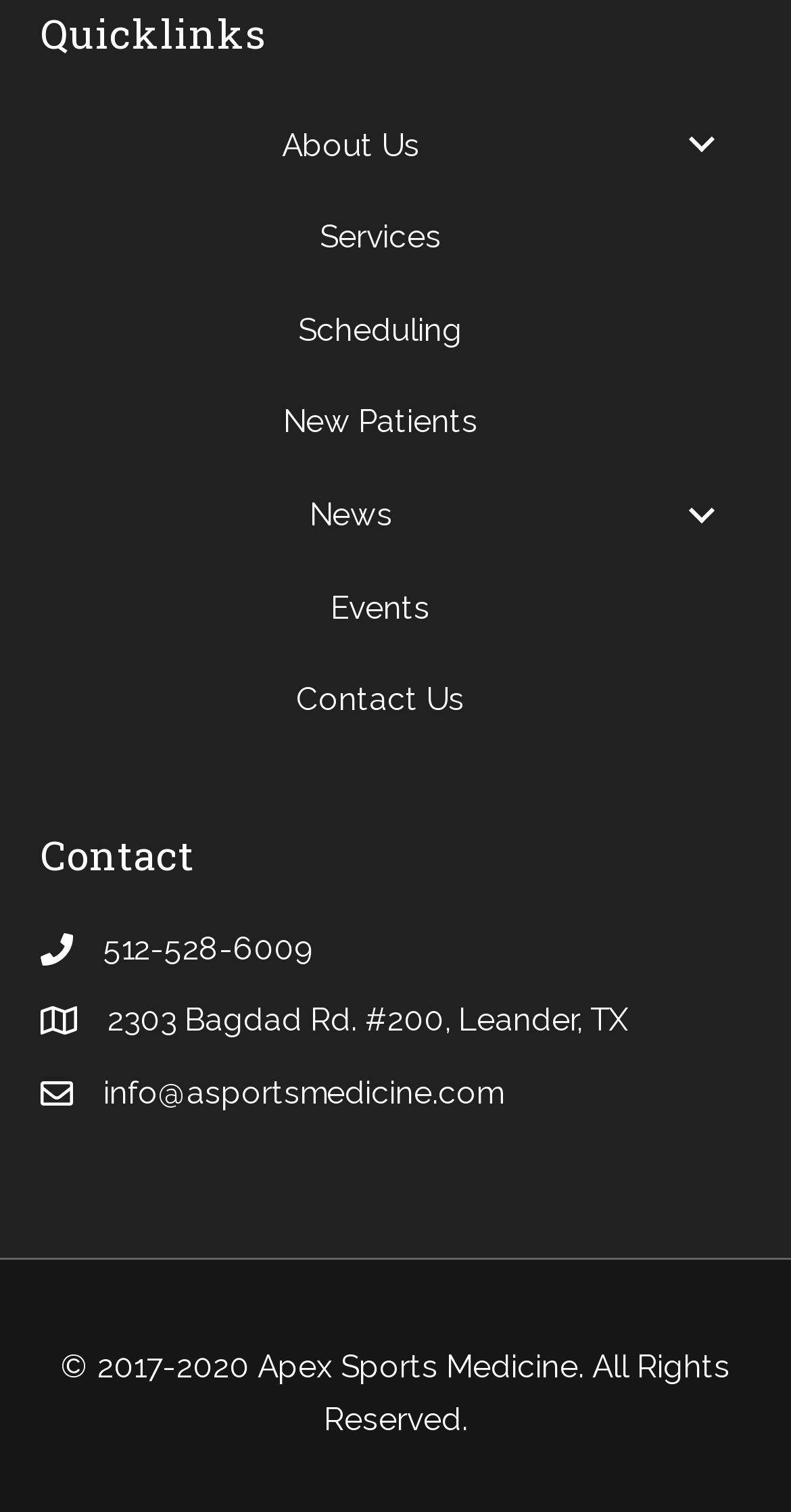Determine the coordinates of the bounding box for the clickable area needed to execute this instruction: "Email info@asportsmedicine.com".

[0.131, 0.706, 0.636, 0.74]